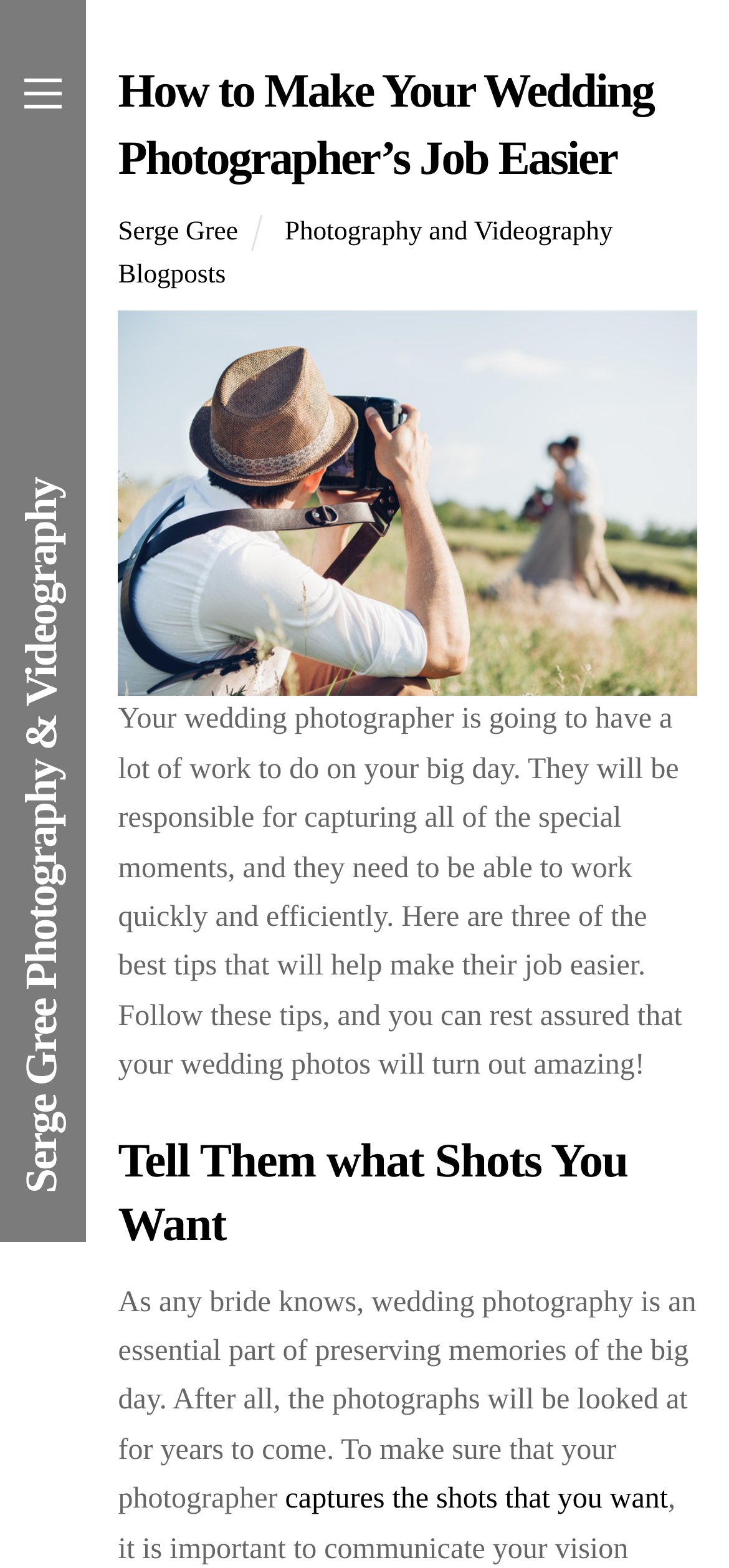From the webpage screenshot, identify the region described by Devilish. Provide the bounding box coordinates as (top-left x, top-left y, bottom-right x, bottom-right y), with each value being a floating point number between 0 and 1.

None